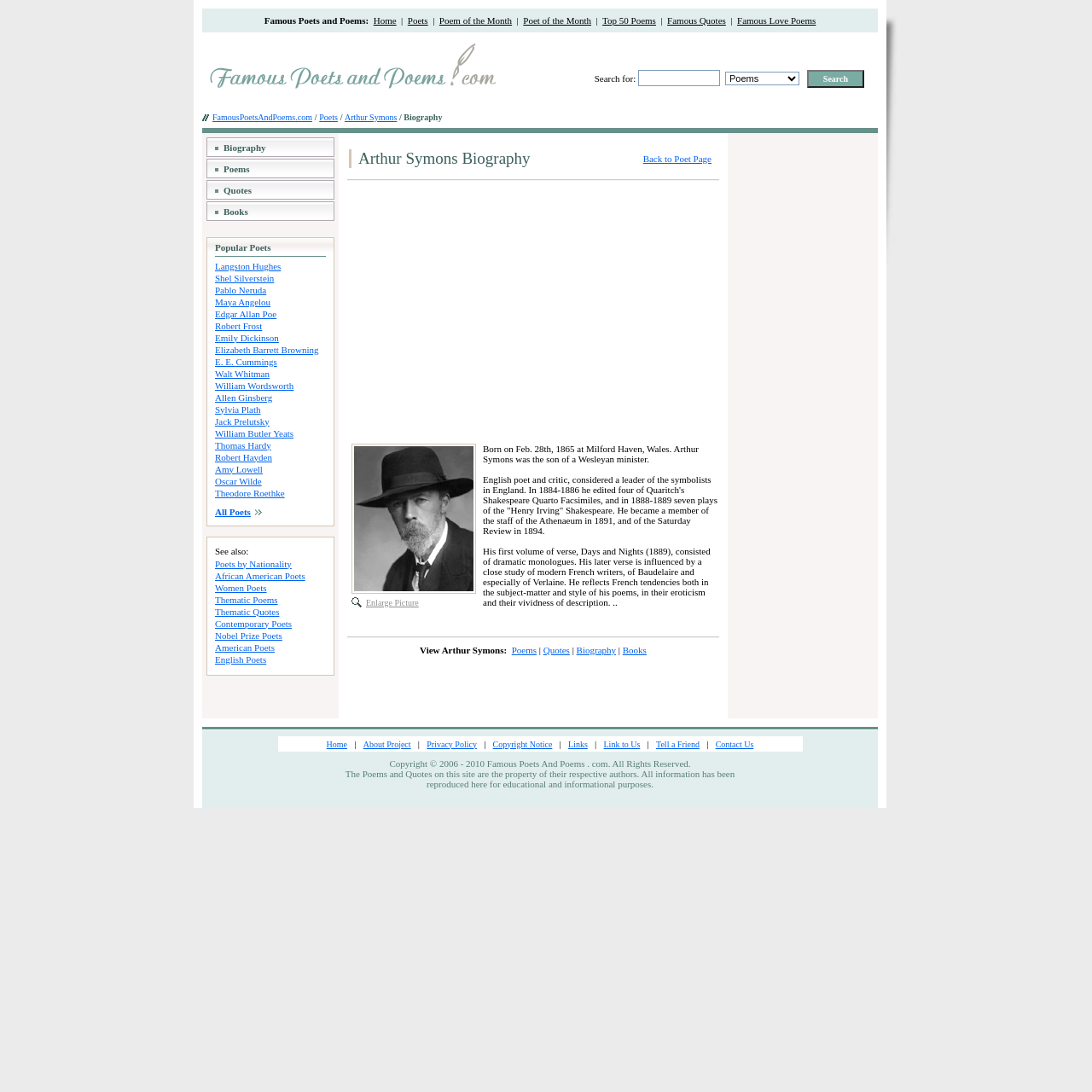Locate the coordinates of the bounding box for the clickable region that fulfills this instruction: "Search for poems".

[0.584, 0.064, 0.659, 0.079]